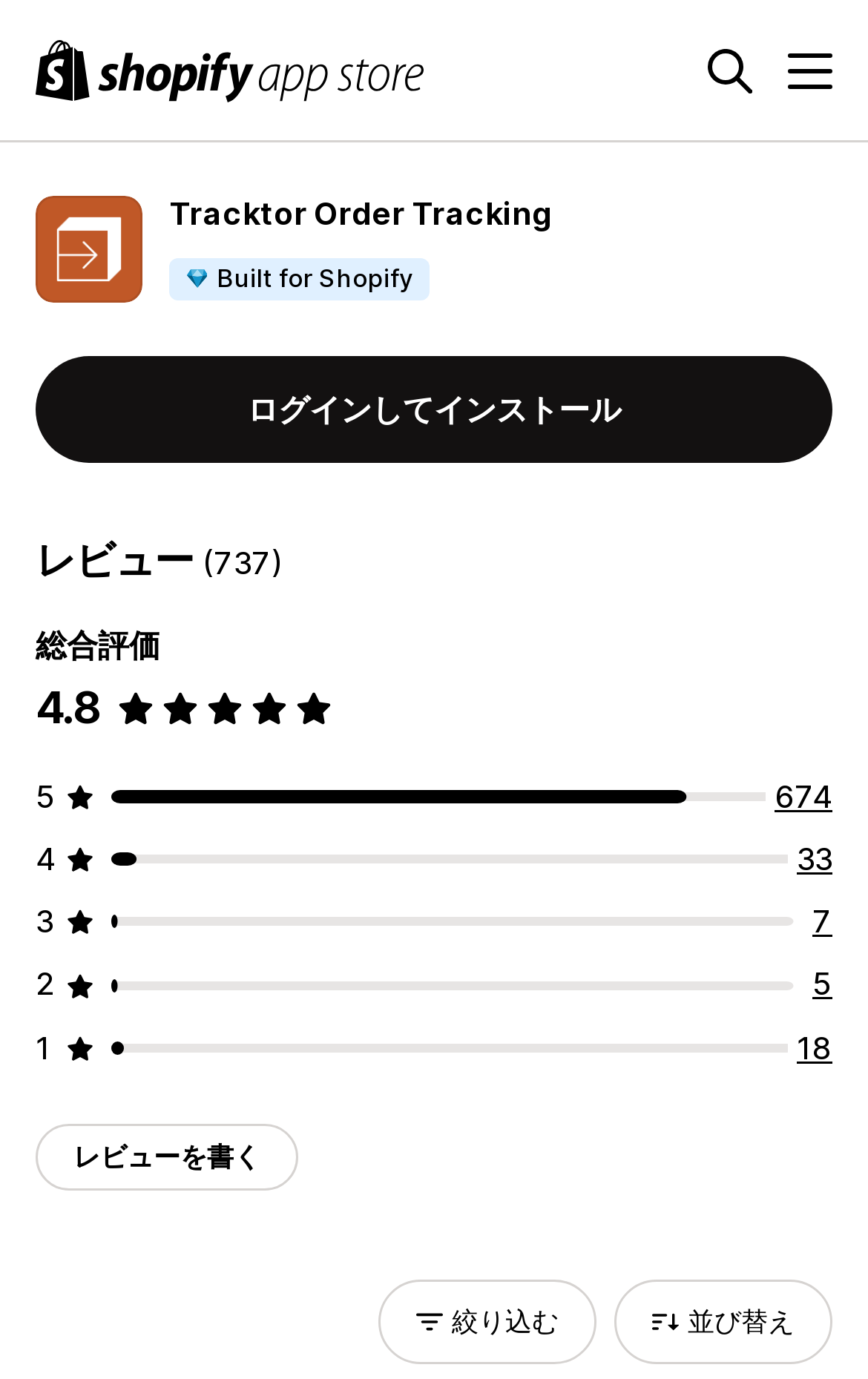Specify the bounding box coordinates of the area that needs to be clicked to achieve the following instruction: "Sort reviews".

[0.708, 0.928, 0.959, 0.989]